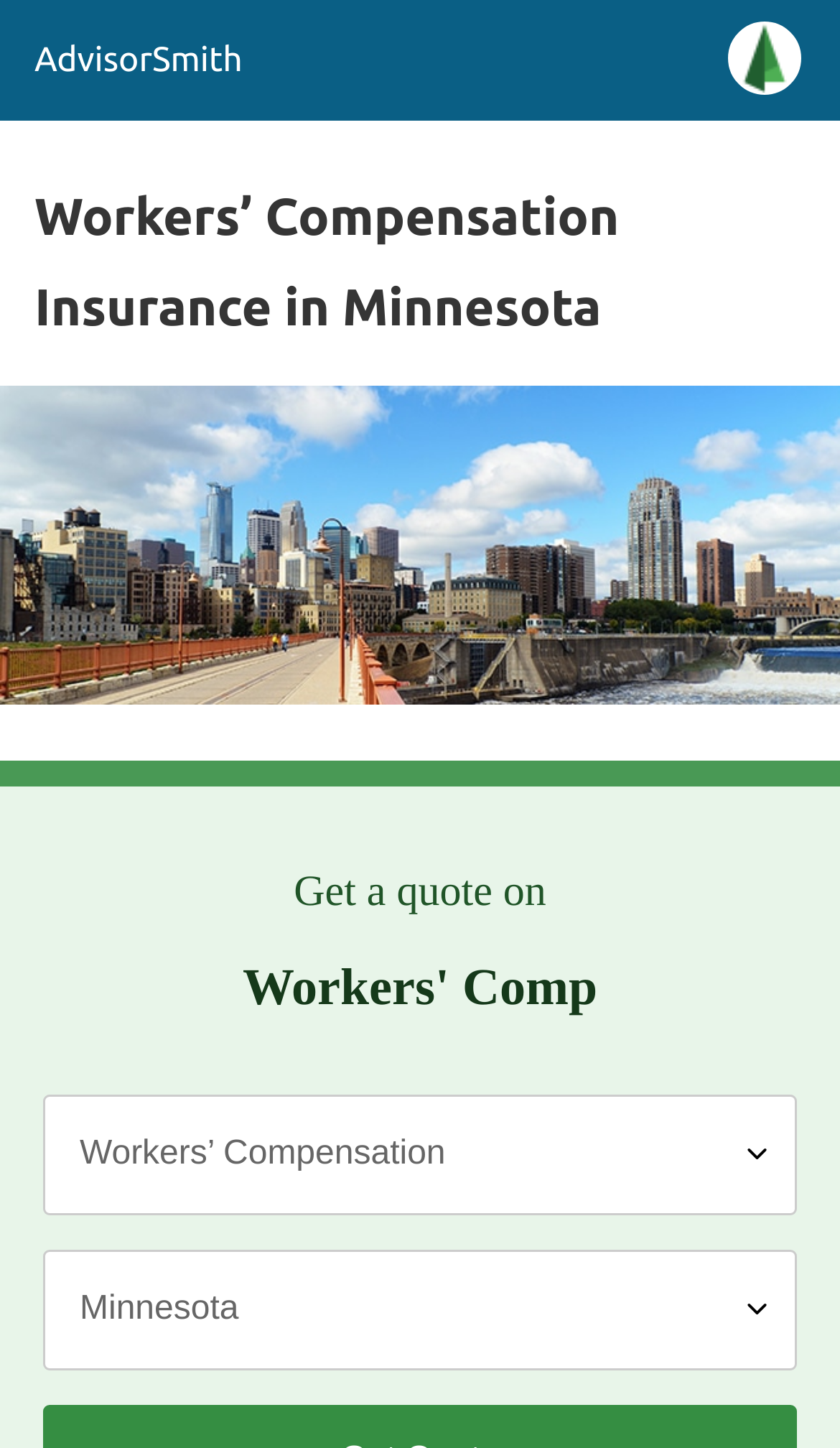Identify the bounding box coordinates for the UI element described as follows: "LG-Admin". Ensure the coordinates are four float numbers between 0 and 1, formatted as [left, top, right, bottom].

None